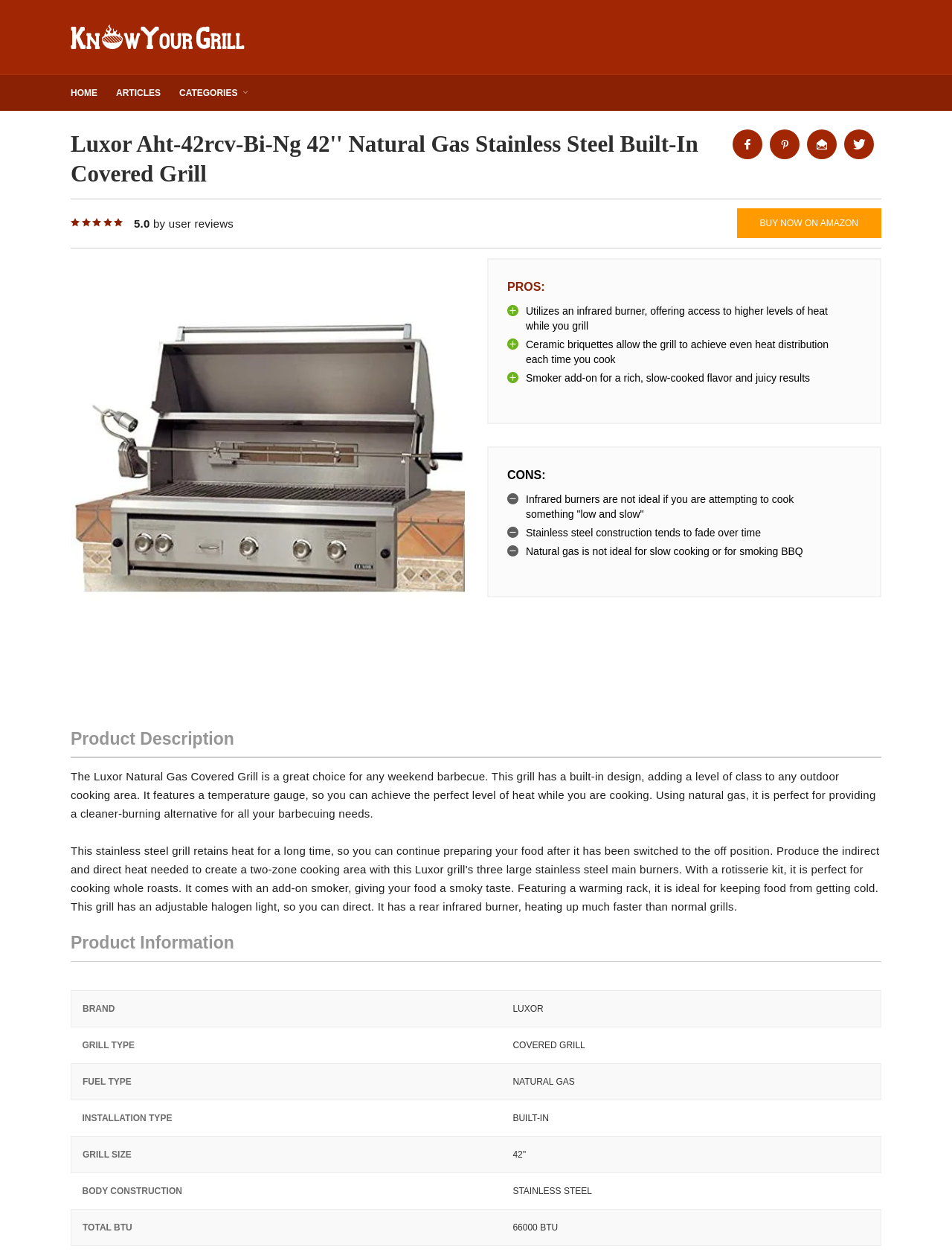Using the elements shown in the image, answer the question comprehensively: What is the size of this grill?

I found the answer by looking at the product information section, where it lists the grill size as 42 inches.